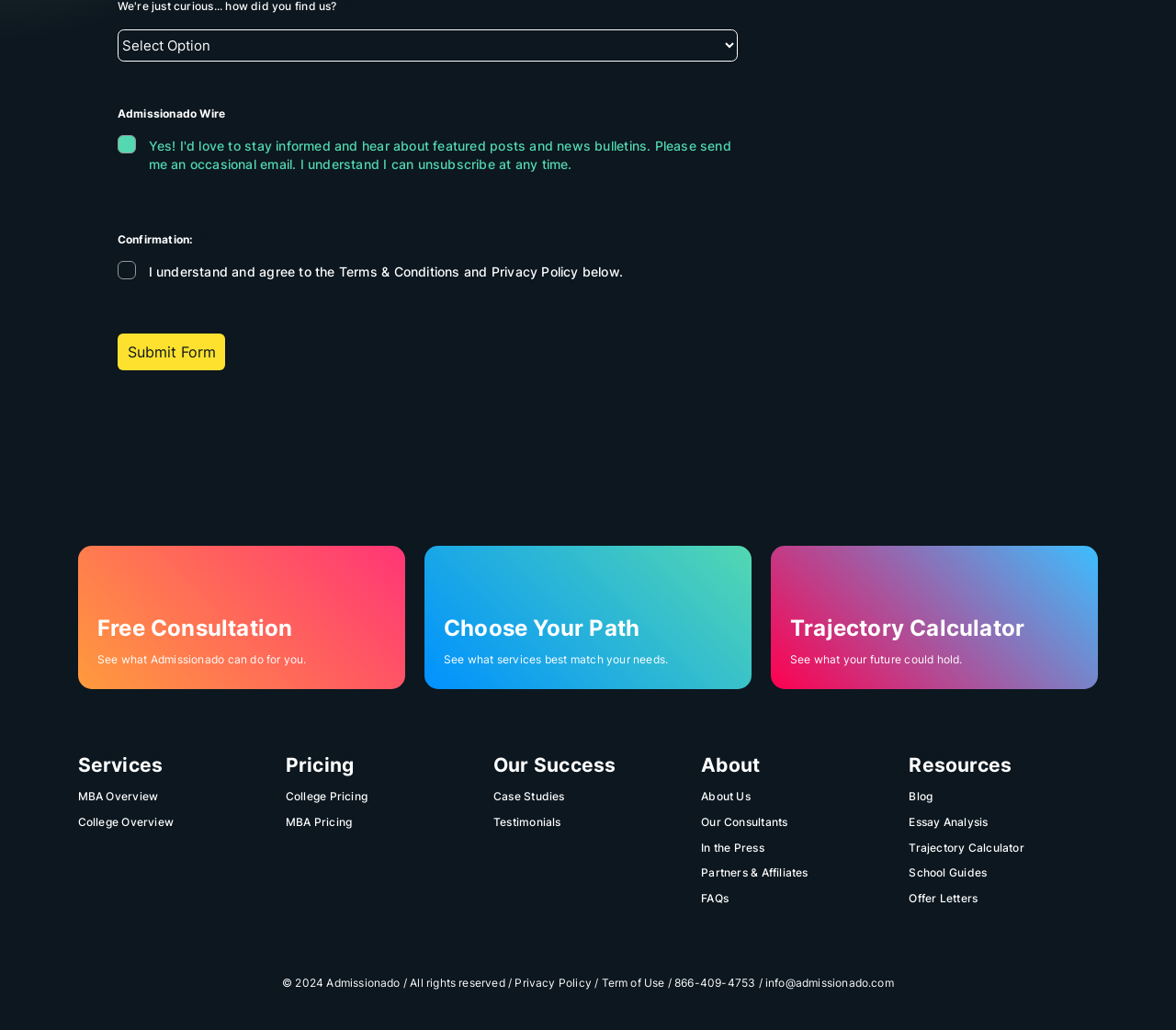Based on the image, please respond to the question with as much detail as possible:
What is the purpose of the checkbox 'I understand and agree to the Terms & Conditions and Privacy Policy below.'?

The checkbox 'I understand and agree to the Terms & Conditions and Privacy Policy below.' is part of the 'Confirmation:*' group and is unchecked by default. Its purpose is to confirm that the user has read and agrees to the terms and conditions and privacy policy of the website.